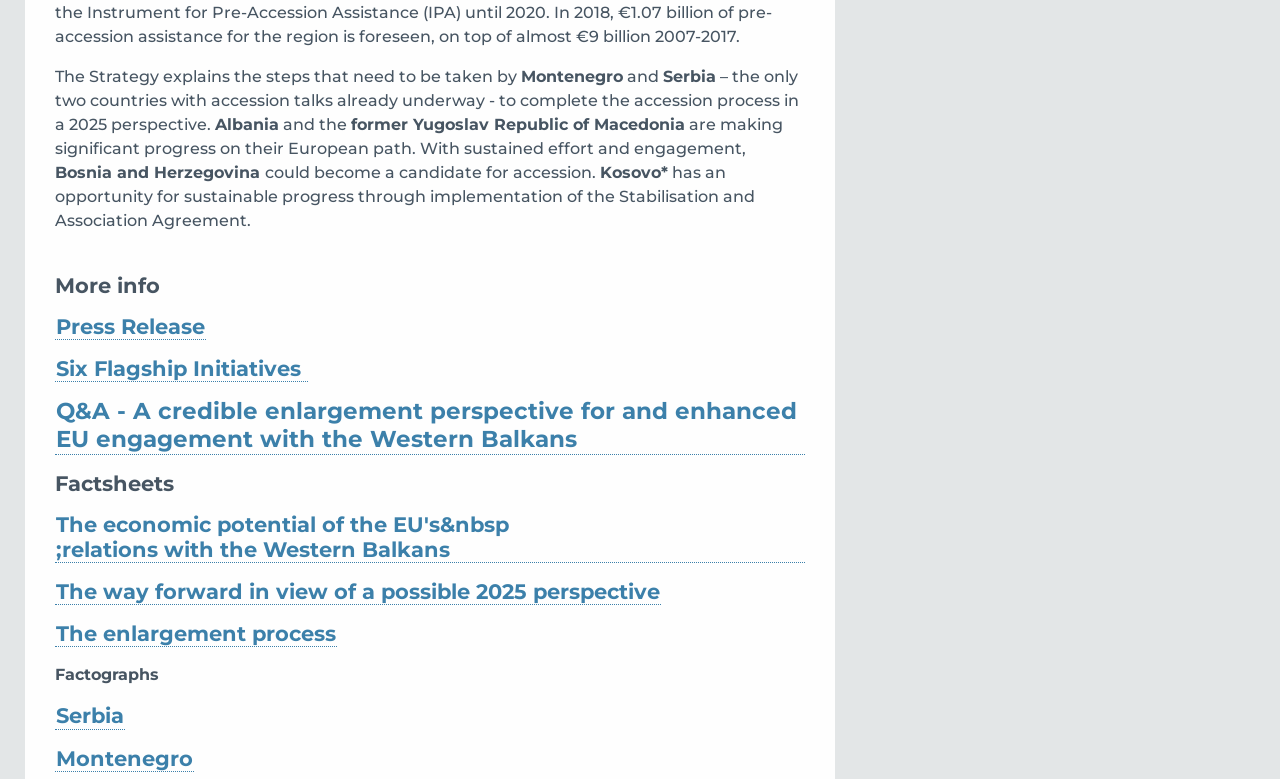Please find the bounding box coordinates of the element's region to be clicked to carry out this instruction: "View Six Flagship Initiatives".

[0.043, 0.457, 0.241, 0.491]